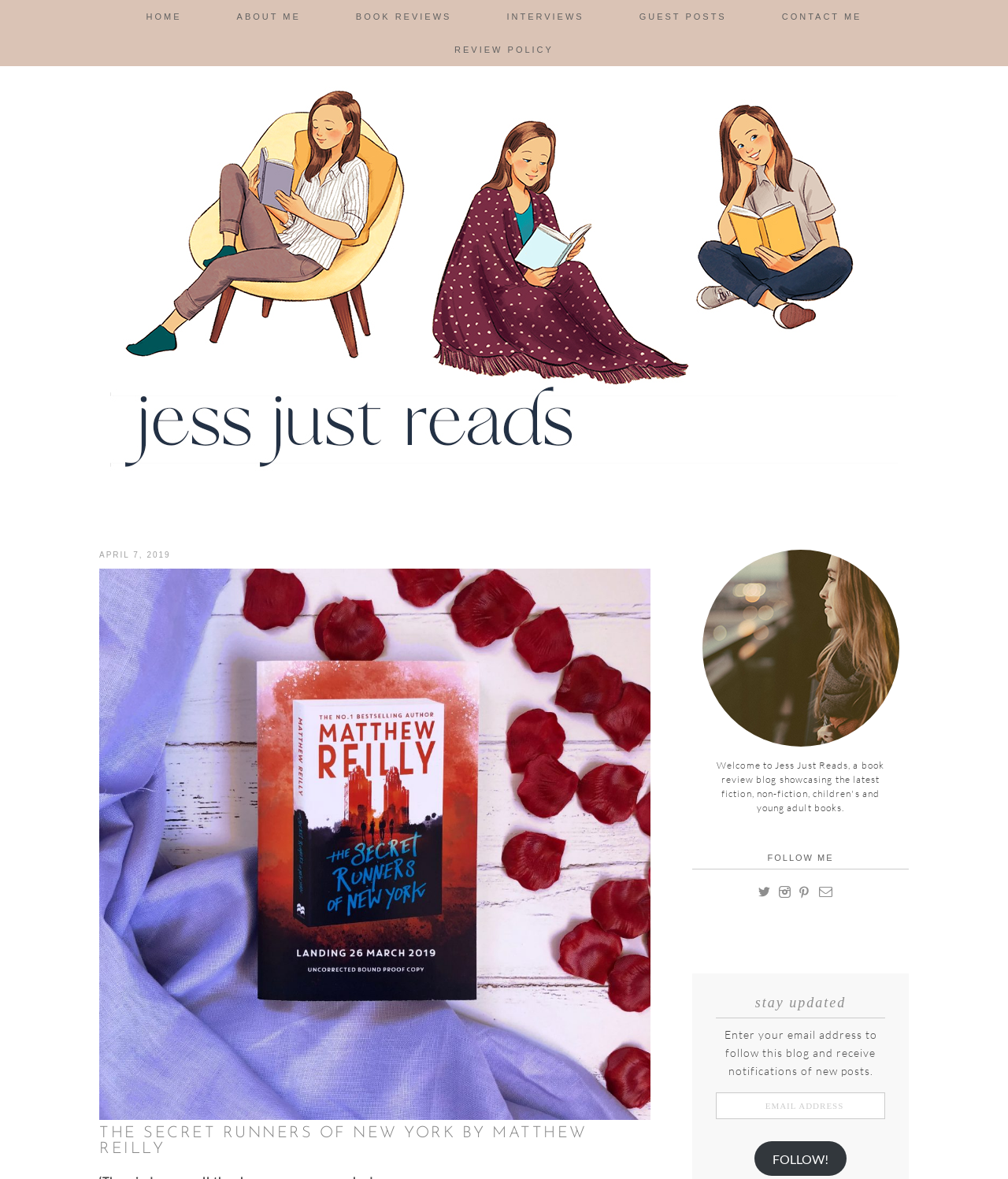Could you indicate the bounding box coordinates of the region to click in order to complete this instruction: "Click on the link to the author's page, IOANA DUMITRACHE".

None